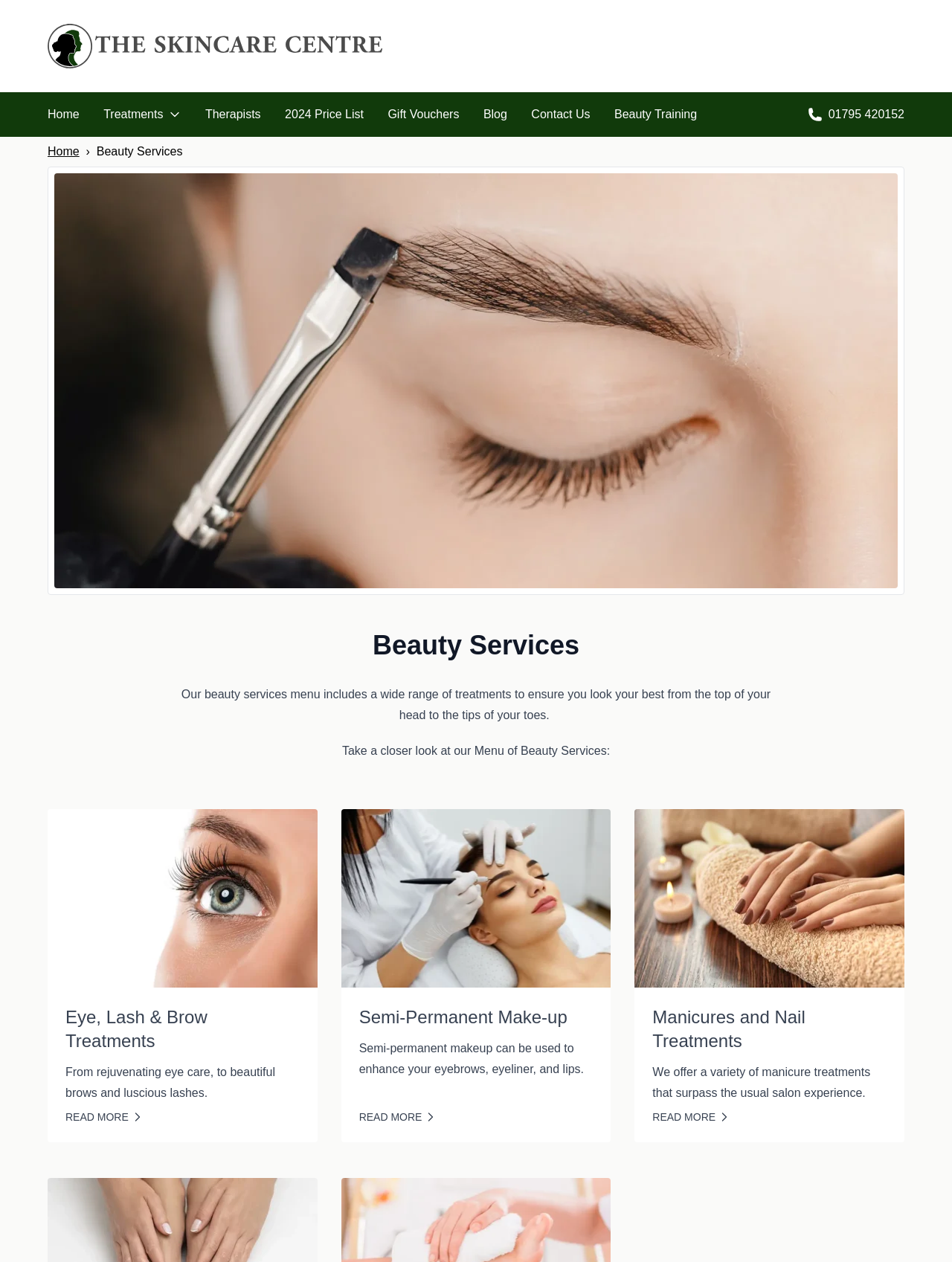Use a single word or phrase to respond to the question:
What type of image is associated with the Semi-Permanent Make-up treatment?

A woman with semi-permanent makeup